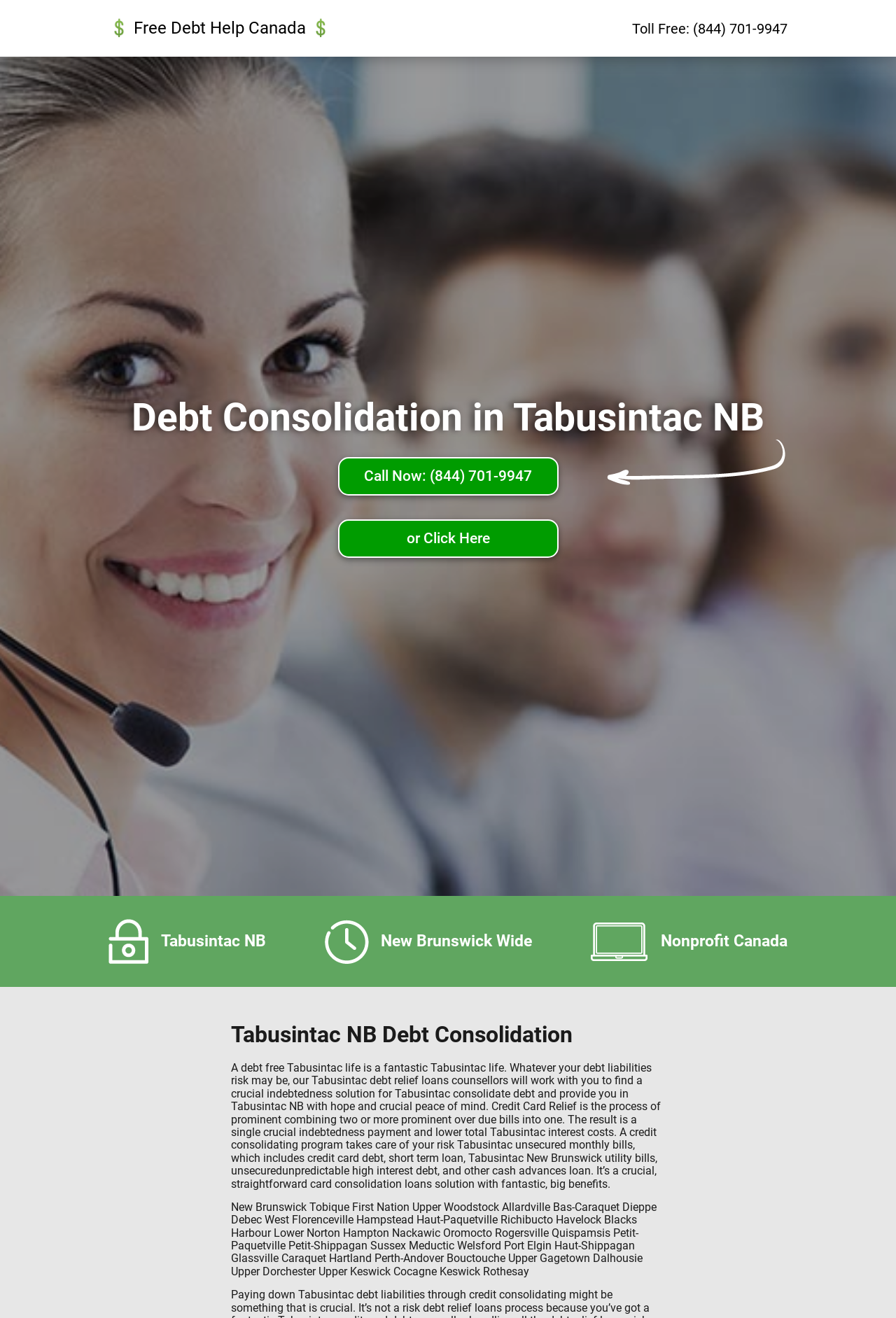Find and indicate the bounding box coordinates of the region you should select to follow the given instruction: "Learn more about debt consolidation in Tabusintac NB".

[0.133, 0.299, 0.867, 0.334]